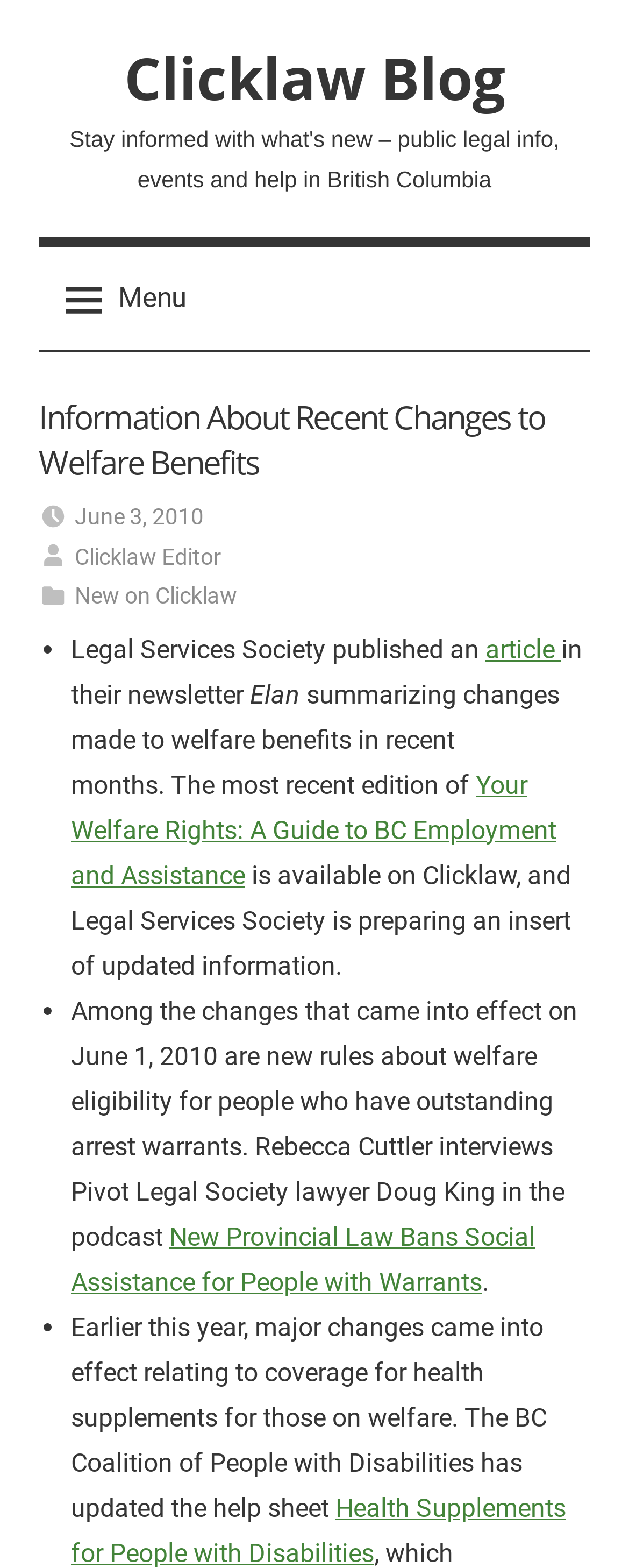What organization updated the help sheet about health supplements?
Use the information from the image to give a detailed answer to the question.

The answer can be found in the sentence 'The BC Coalition of People with Disabilities has updated the help sheet...' which indicates that the BC Coalition of People with Disabilities is the organization that updated the help sheet about health supplements.